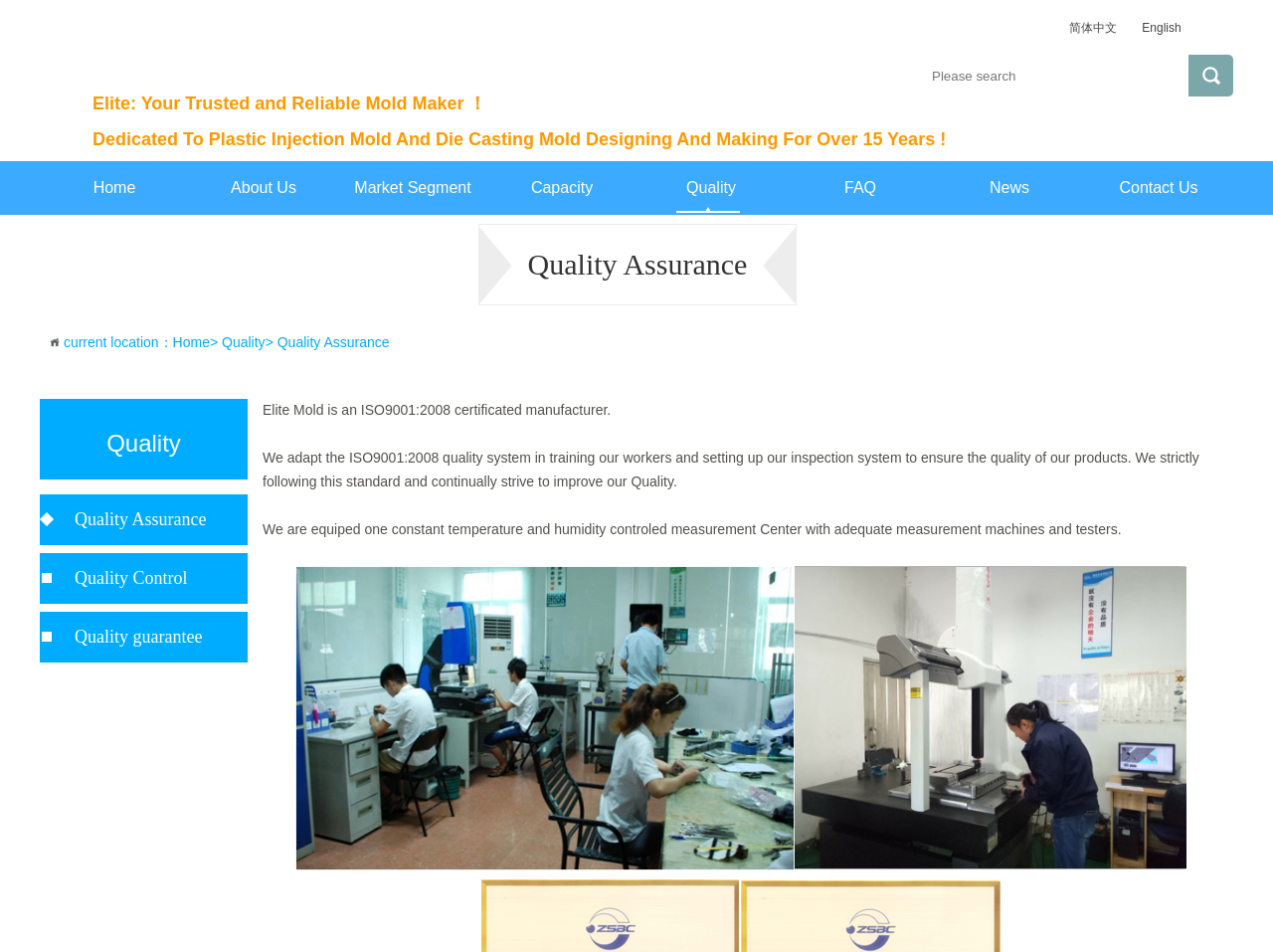Show me the bounding box coordinates of the clickable region to achieve the task as per the instruction: "go to home page".

[0.031, 0.171, 0.148, 0.224]